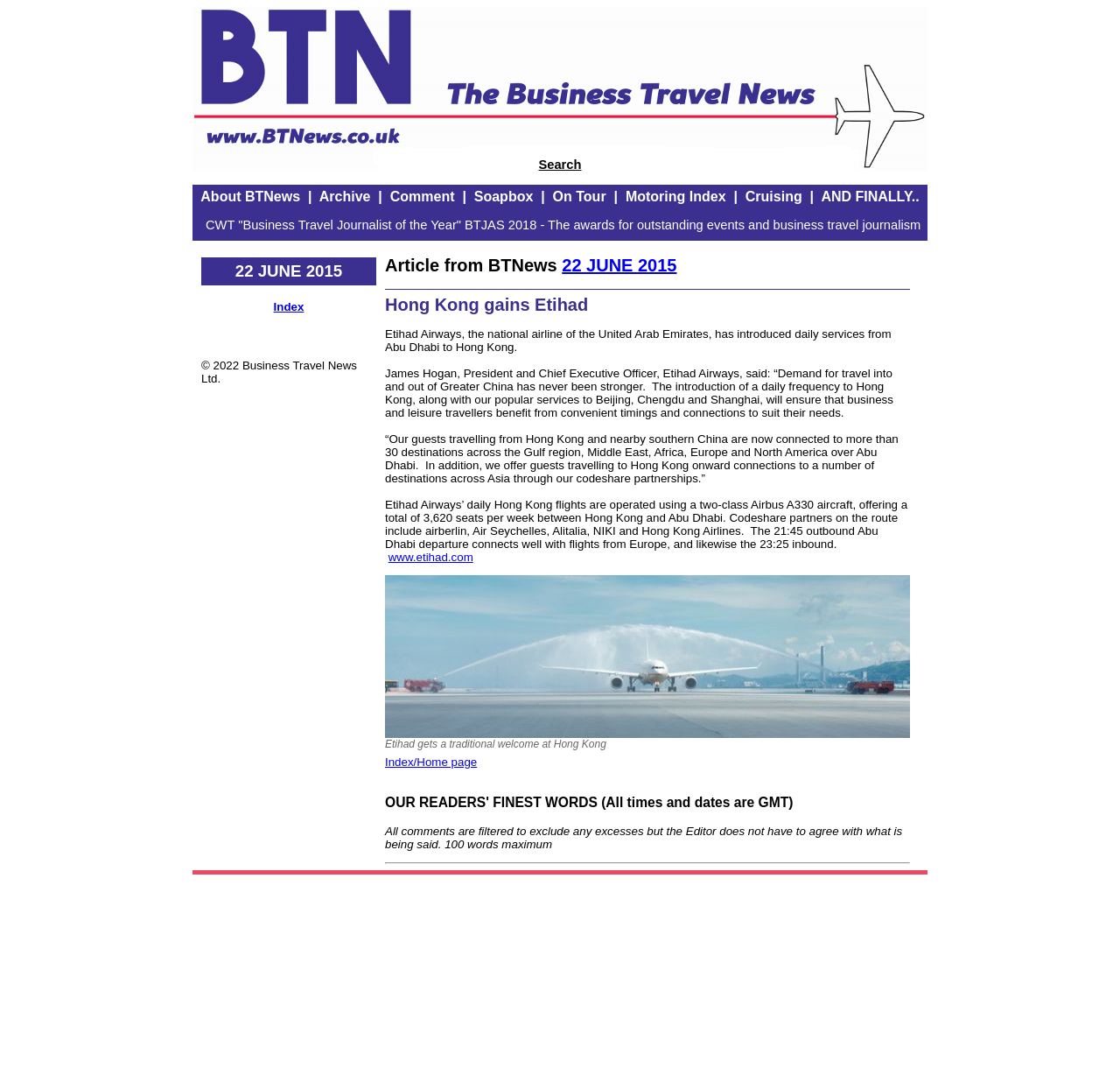Could you highlight the region that needs to be clicked to execute the instruction: "Read about Hong Kong gains Etihad"?

[0.344, 0.276, 0.812, 0.295]